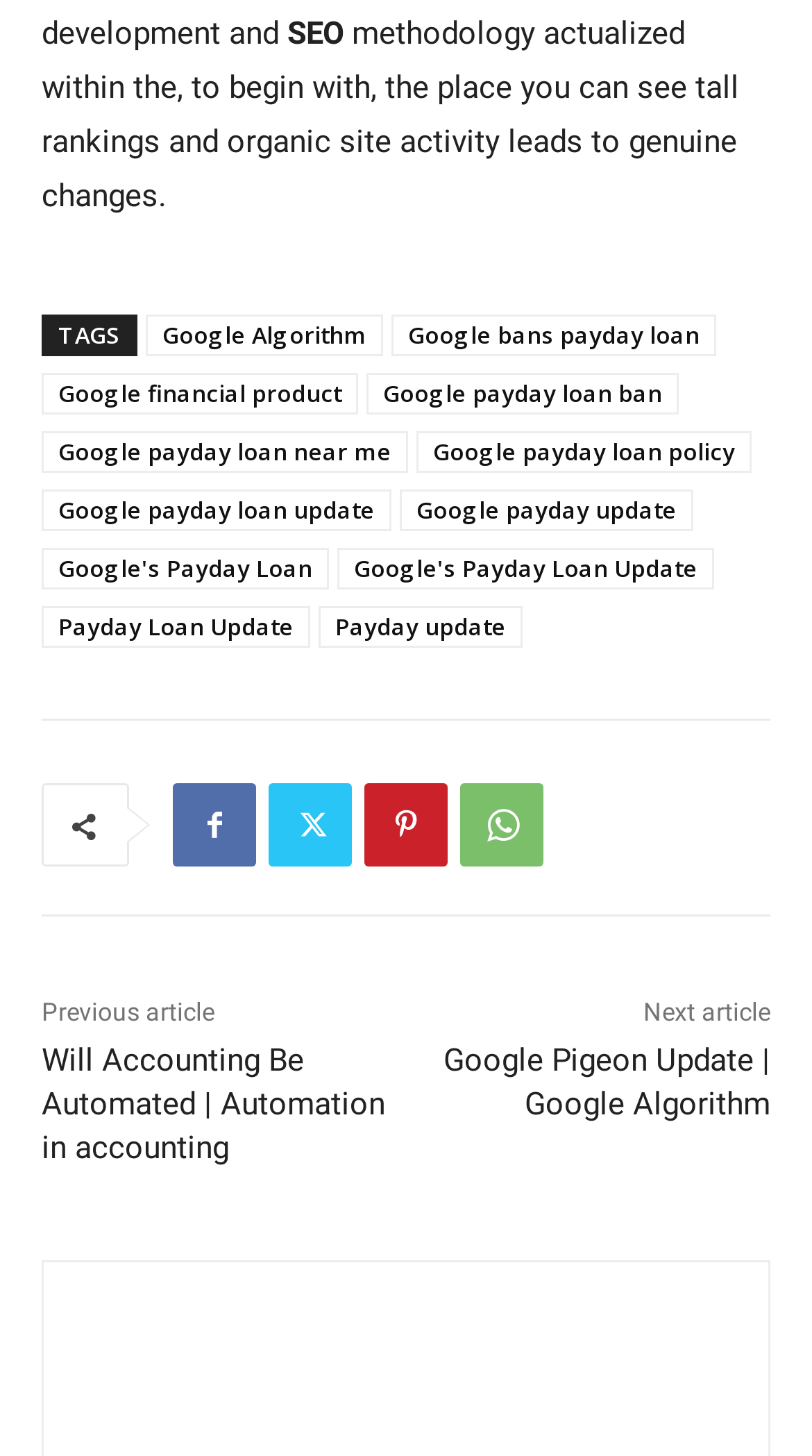Respond to the following question with a brief word or phrase:
How many links are related to Google payday loan?

5